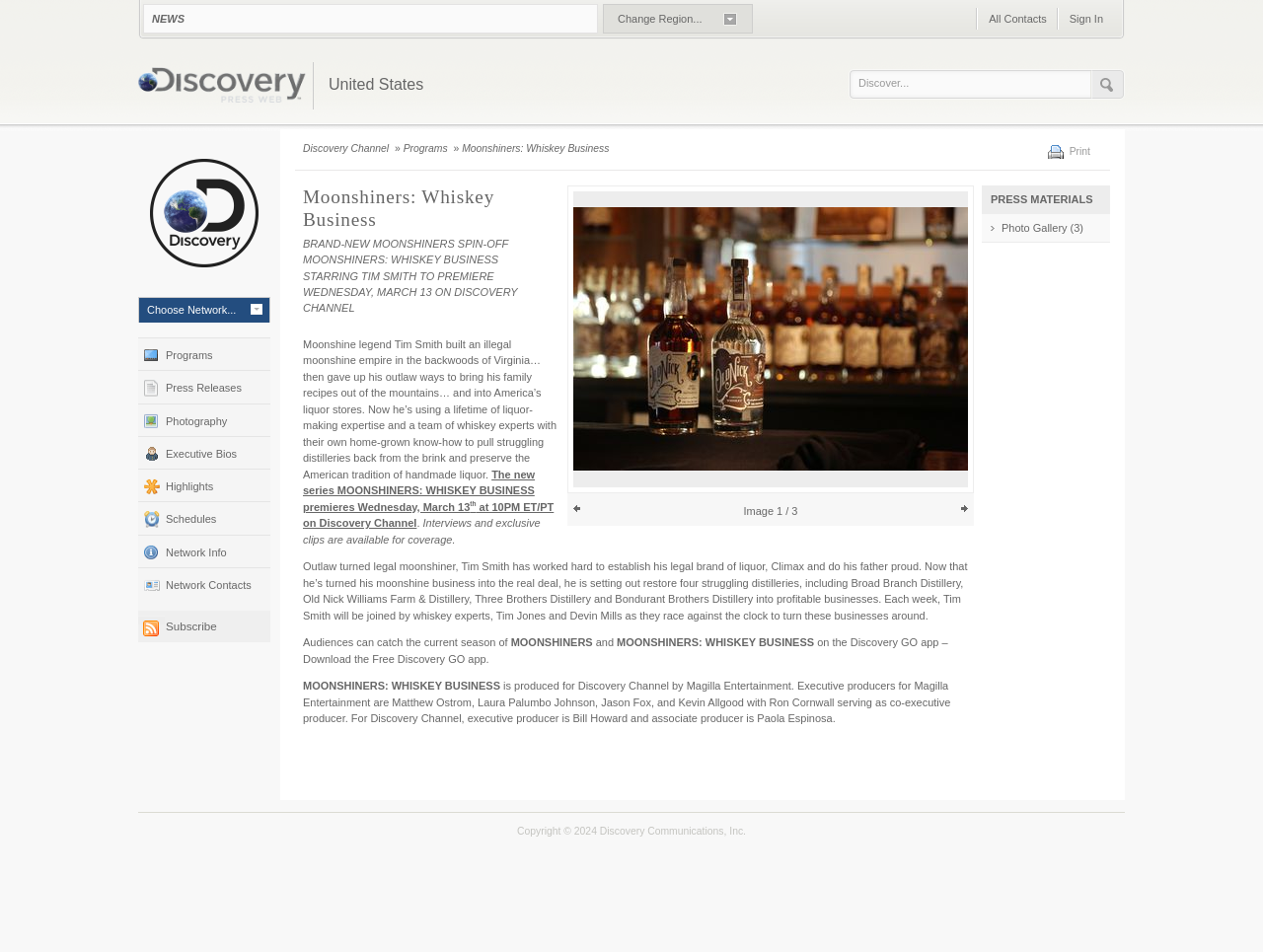How many distilleries will Tim Smith restore?
Based on the screenshot, provide your answer in one word or phrase.

Four